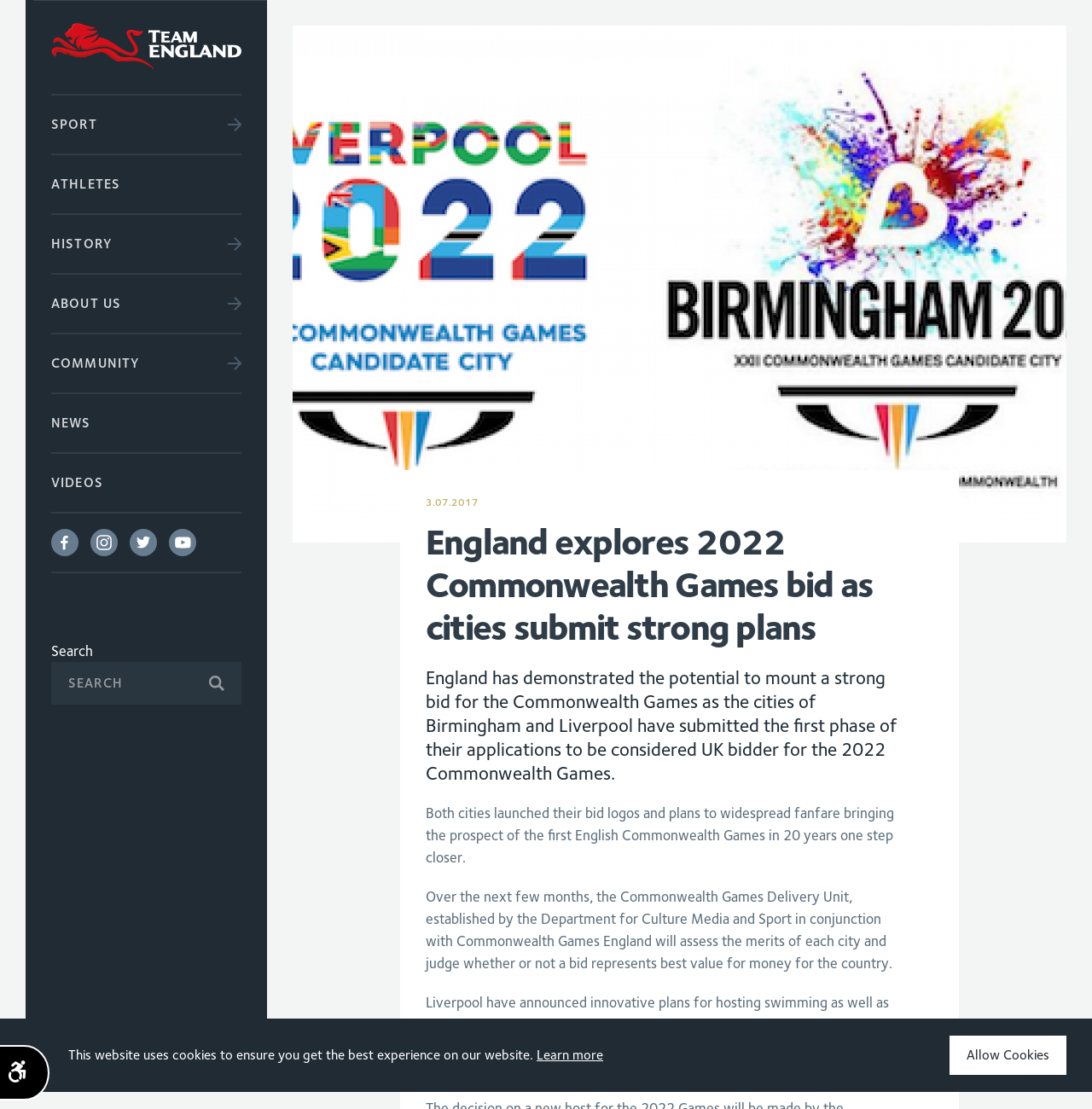Based on the element description: "Learn more", identify the bounding box coordinates for this UI element. The coordinates must be four float numbers between 0 and 1, listed as [left, top, right, bottom].

[0.491, 0.944, 0.552, 0.958]